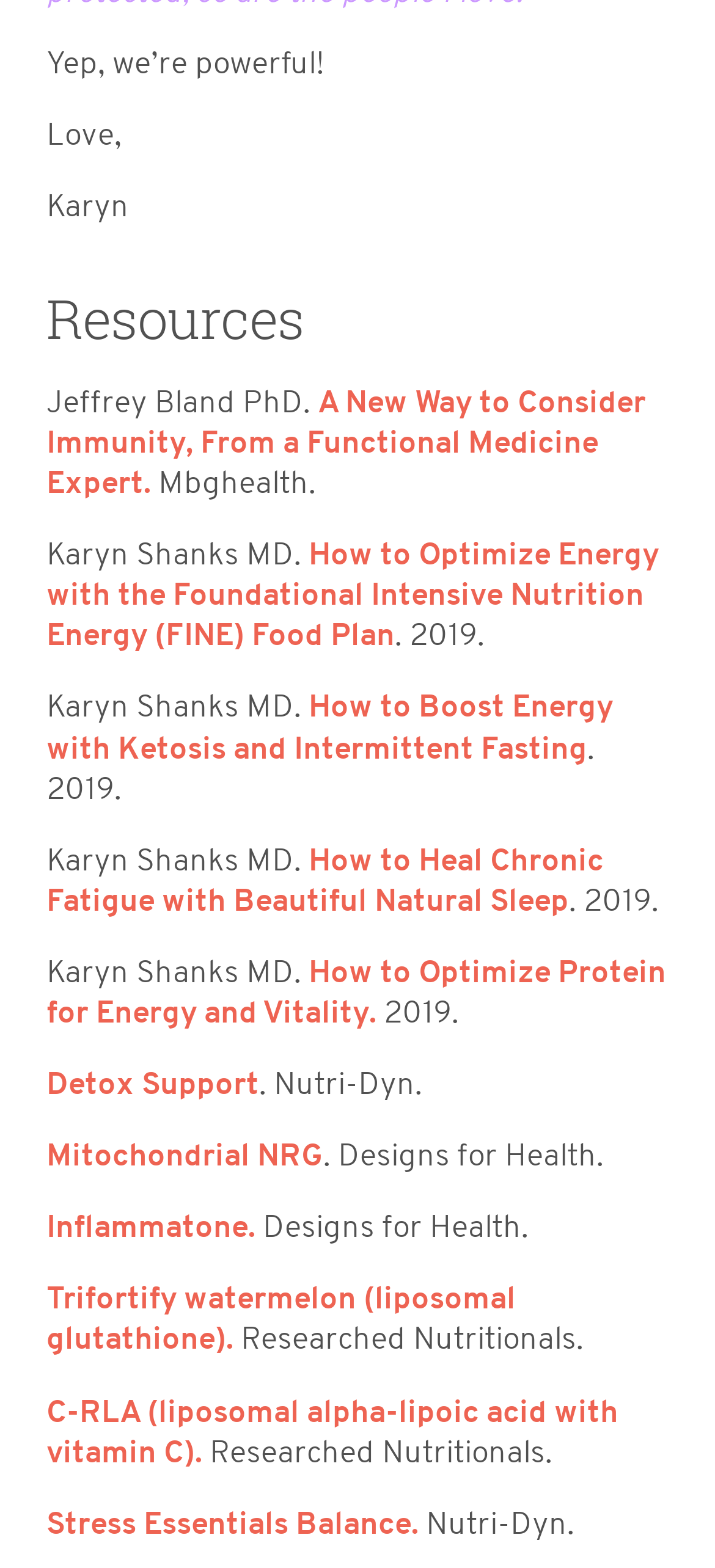Determine the bounding box coordinates of the clickable region to execute the instruction: "Learn about how to optimize energy with the FINE food plan". The coordinates should be four float numbers between 0 and 1, denoted as [left, top, right, bottom].

[0.065, 0.341, 0.921, 0.418]